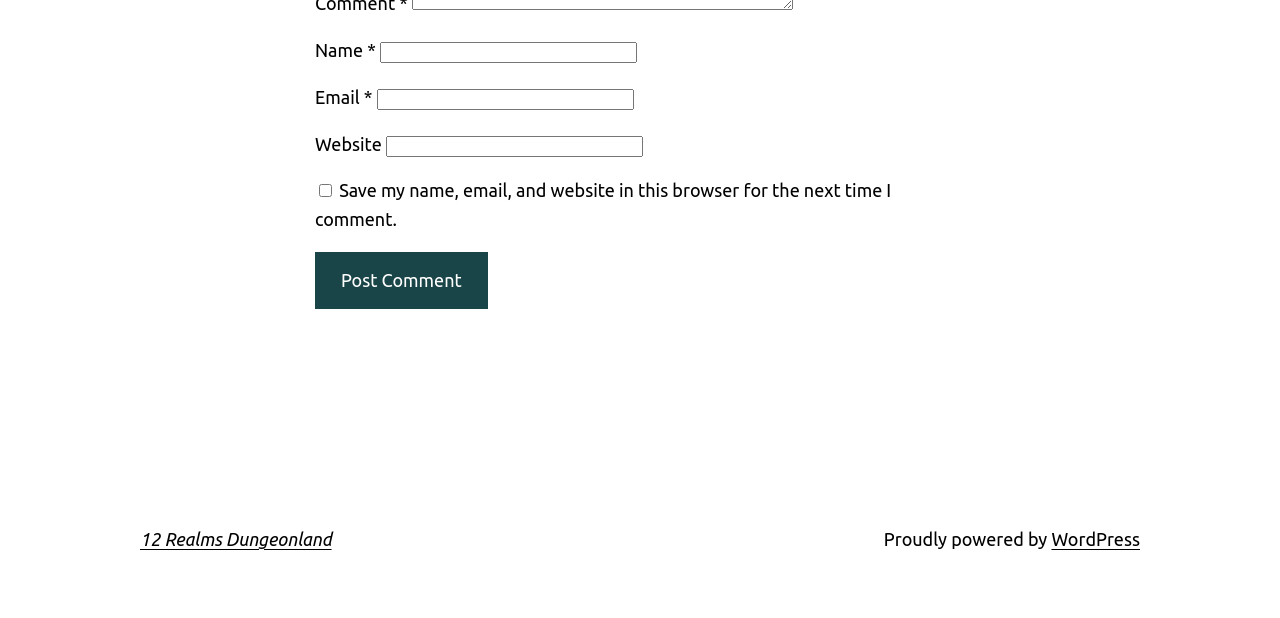Bounding box coordinates must be specified in the format (top-left x, top-left y, bottom-right x, bottom-right y). All values should be floating point numbers between 0 and 1. What are the bounding box coordinates of the UI element described as: parent_node: Email * aria-describedby="email-notes" name="email"

[0.294, 0.144, 0.495, 0.178]